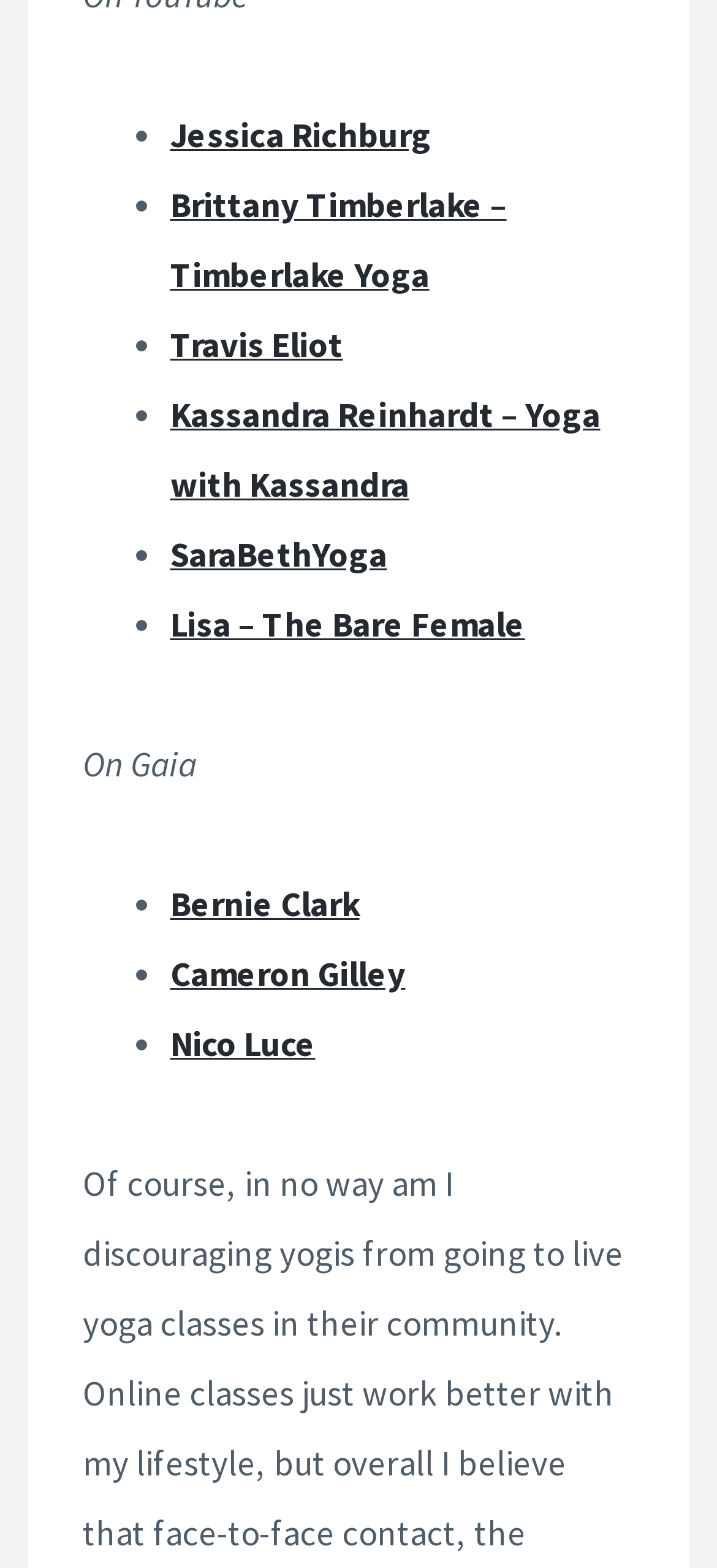Calculate the bounding box coordinates for the UI element based on the following description: "Nico Luce". Ensure the coordinates are four float numbers between 0 and 1, i.e., [left, top, right, bottom].

[0.237, 0.652, 0.44, 0.68]